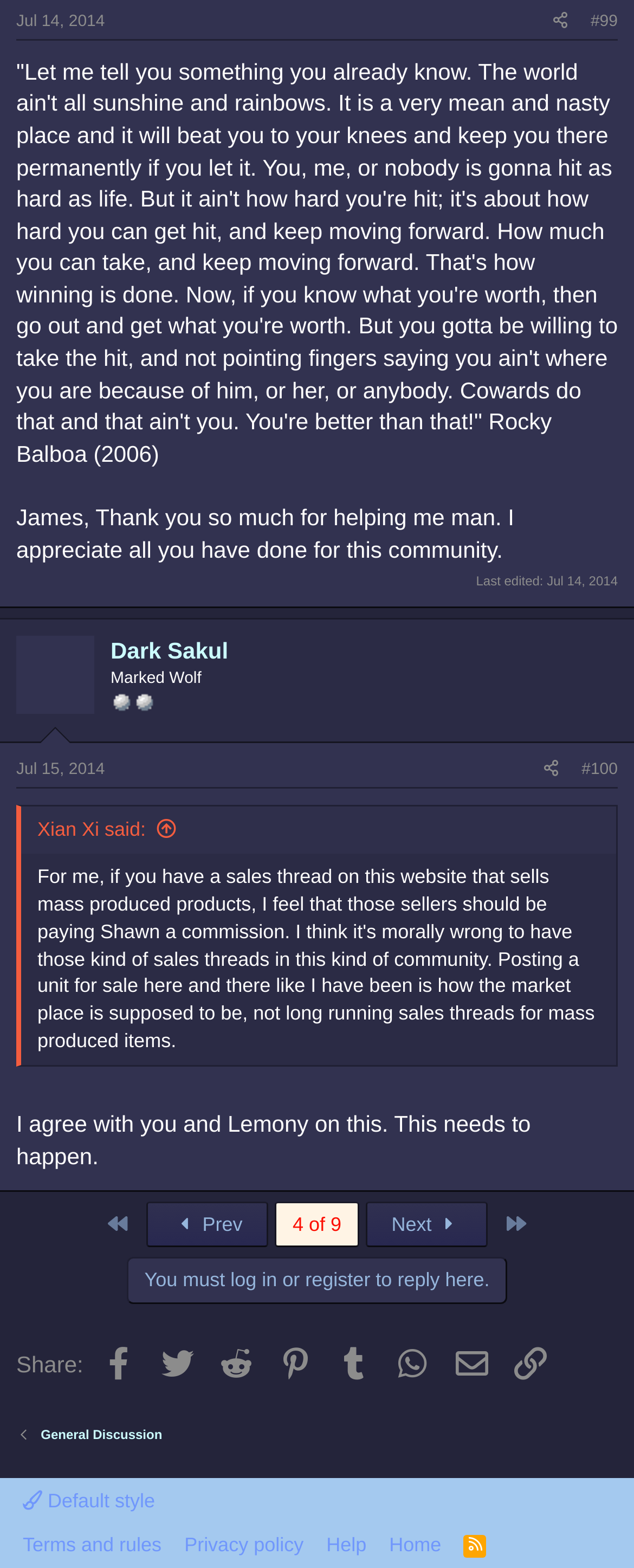Identify the bounding box coordinates for the UI element described by the following text: "aria-label="Share"". Provide the coordinates as four float numbers between 0 and 1, in the format [left, top, right, bottom].

[0.855, 0.004, 0.914, 0.025]